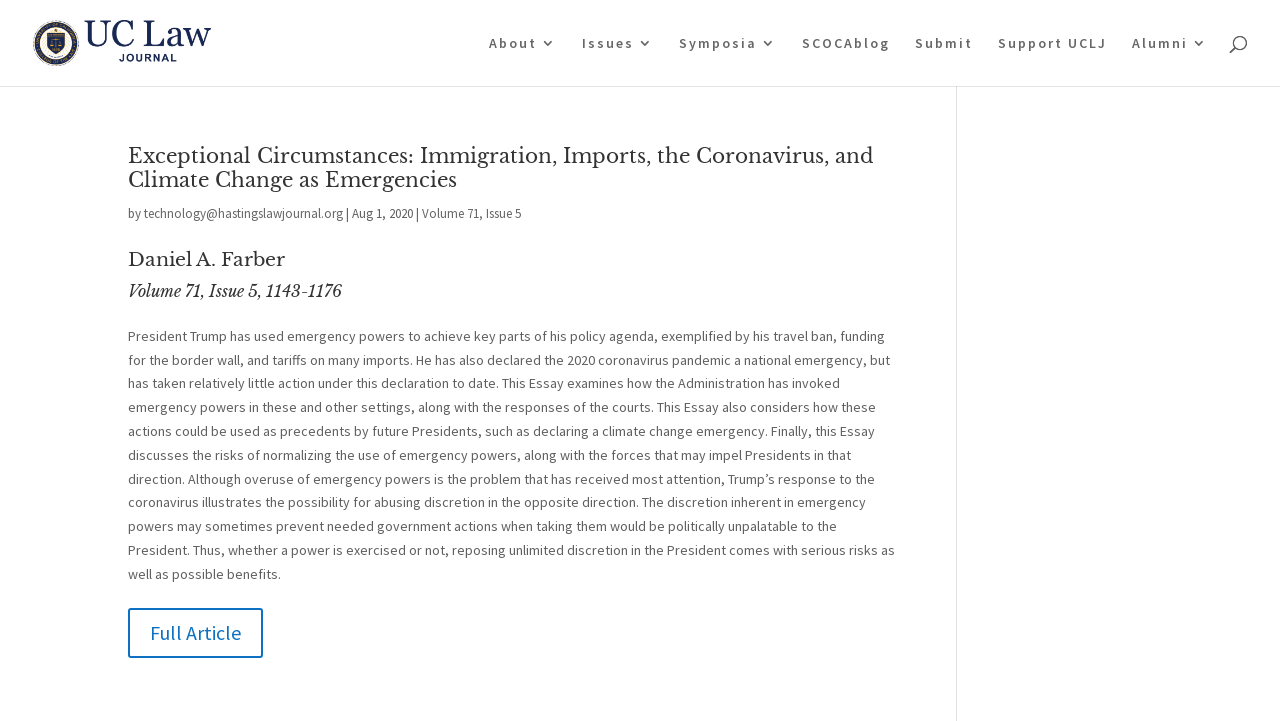Kindly determine the bounding box coordinates of the area that needs to be clicked to fulfill this instruction: "Click the 'Publisher' link".

None